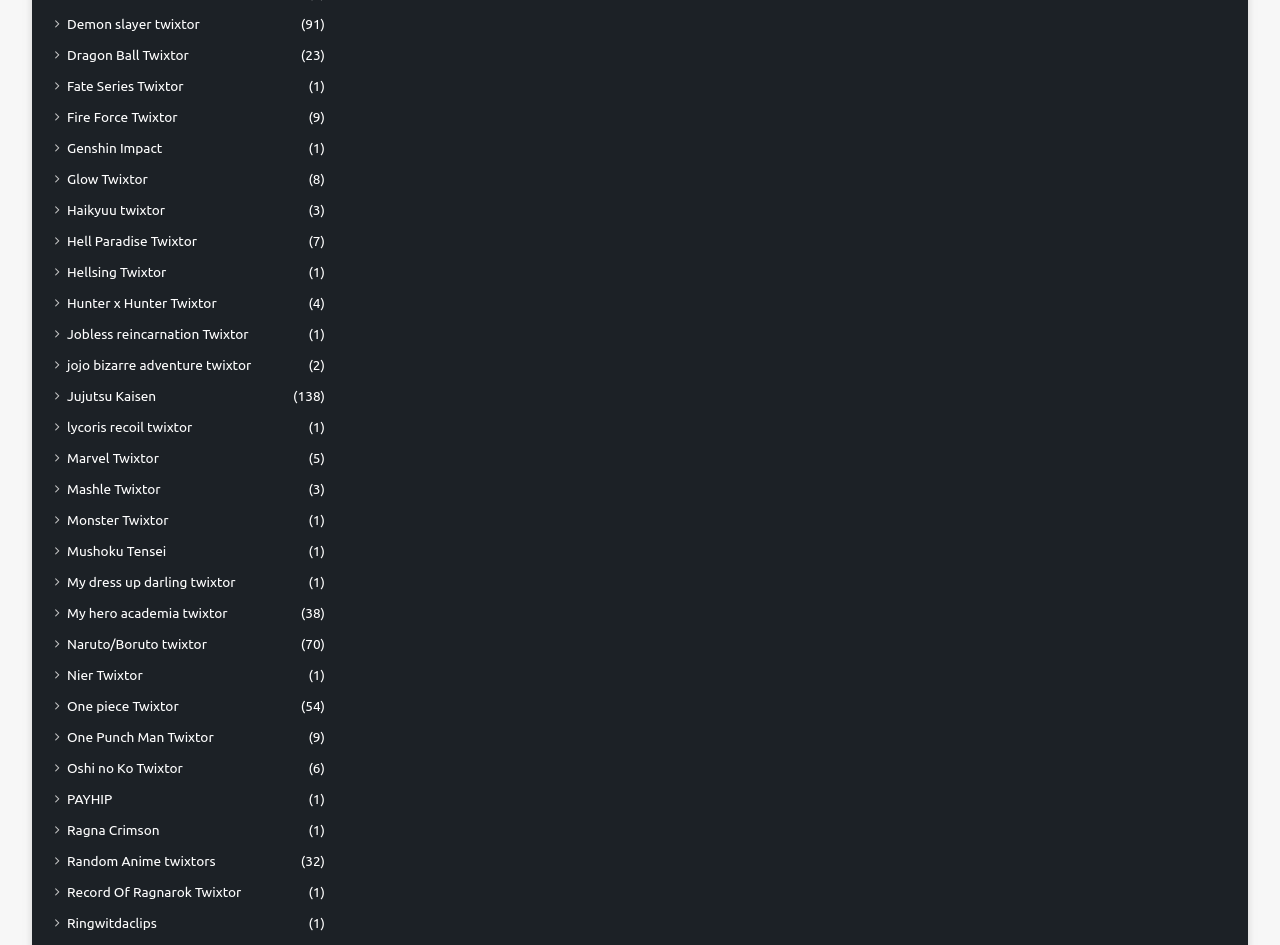Locate the bounding box coordinates of the element I should click to achieve the following instruction: "Click on Demon slayer twixtor".

[0.052, 0.015, 0.156, 0.037]